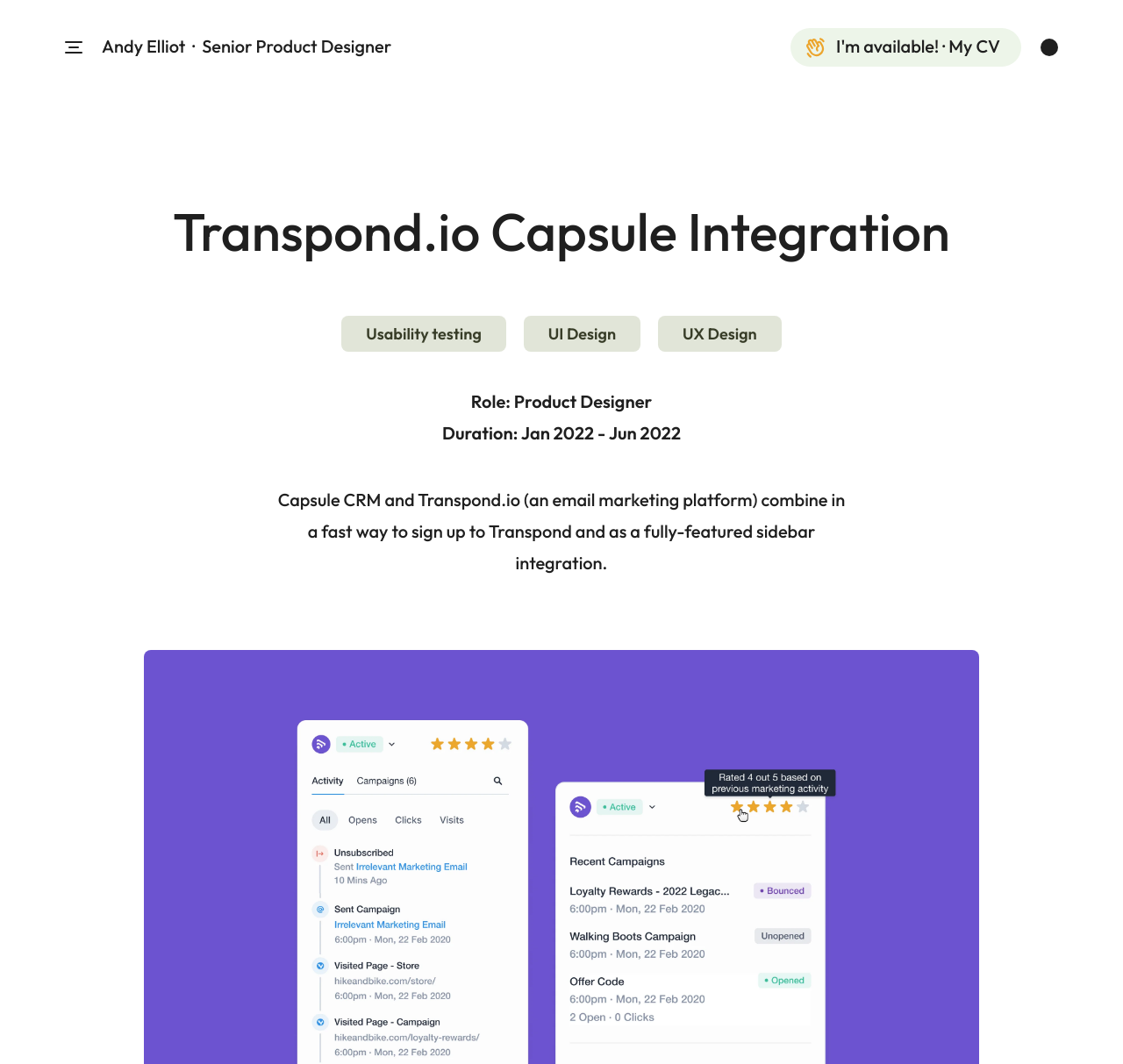Please determine the bounding box of the UI element that matches this description: name="email" placeholder="Enter your email address". The coordinates should be given as (top-left x, top-left y, bottom-right x, bottom-right y), with all values between 0 and 1.

None